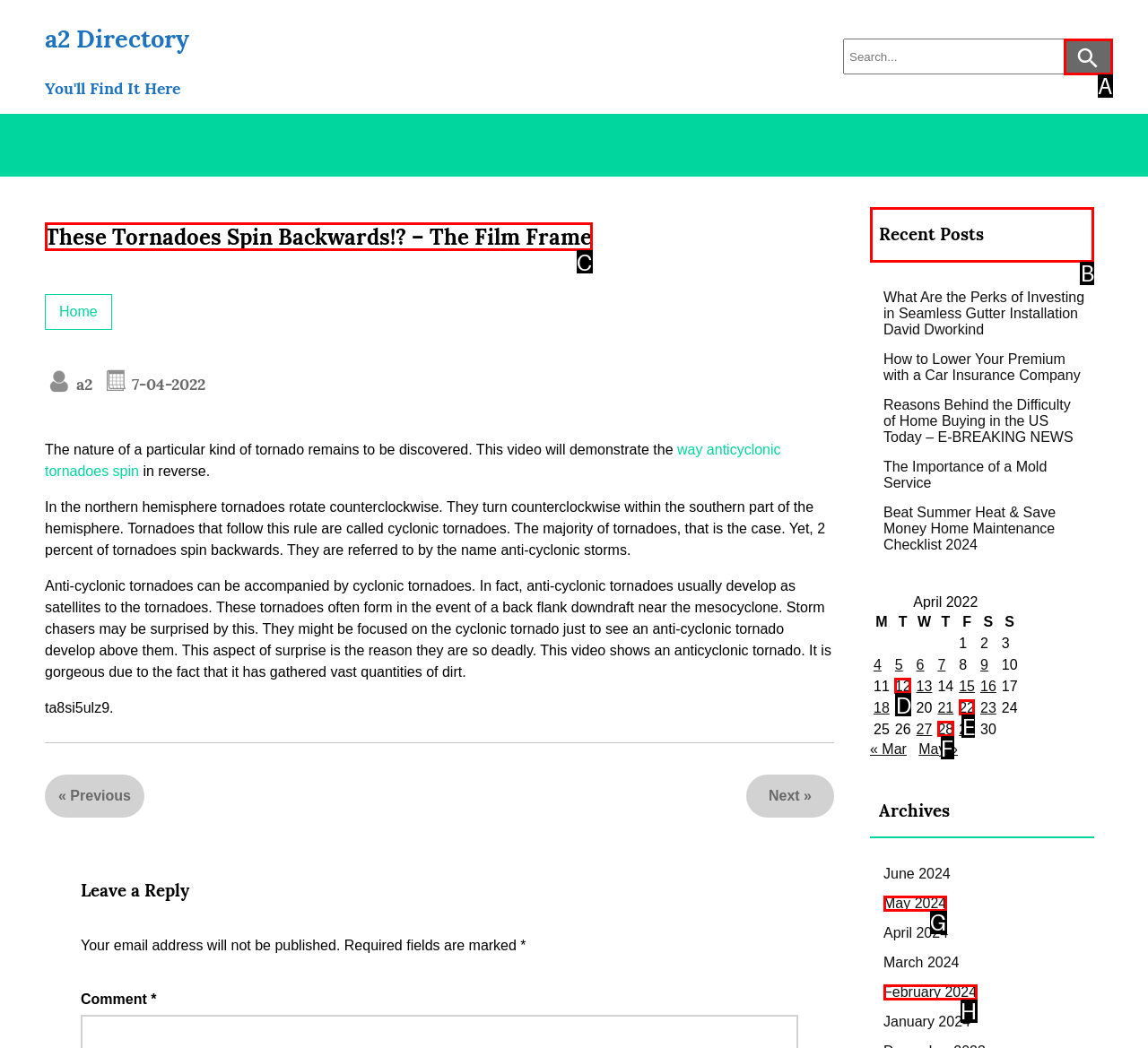Indicate the HTML element that should be clicked to perform the task: View recent posts Reply with the letter corresponding to the chosen option.

B